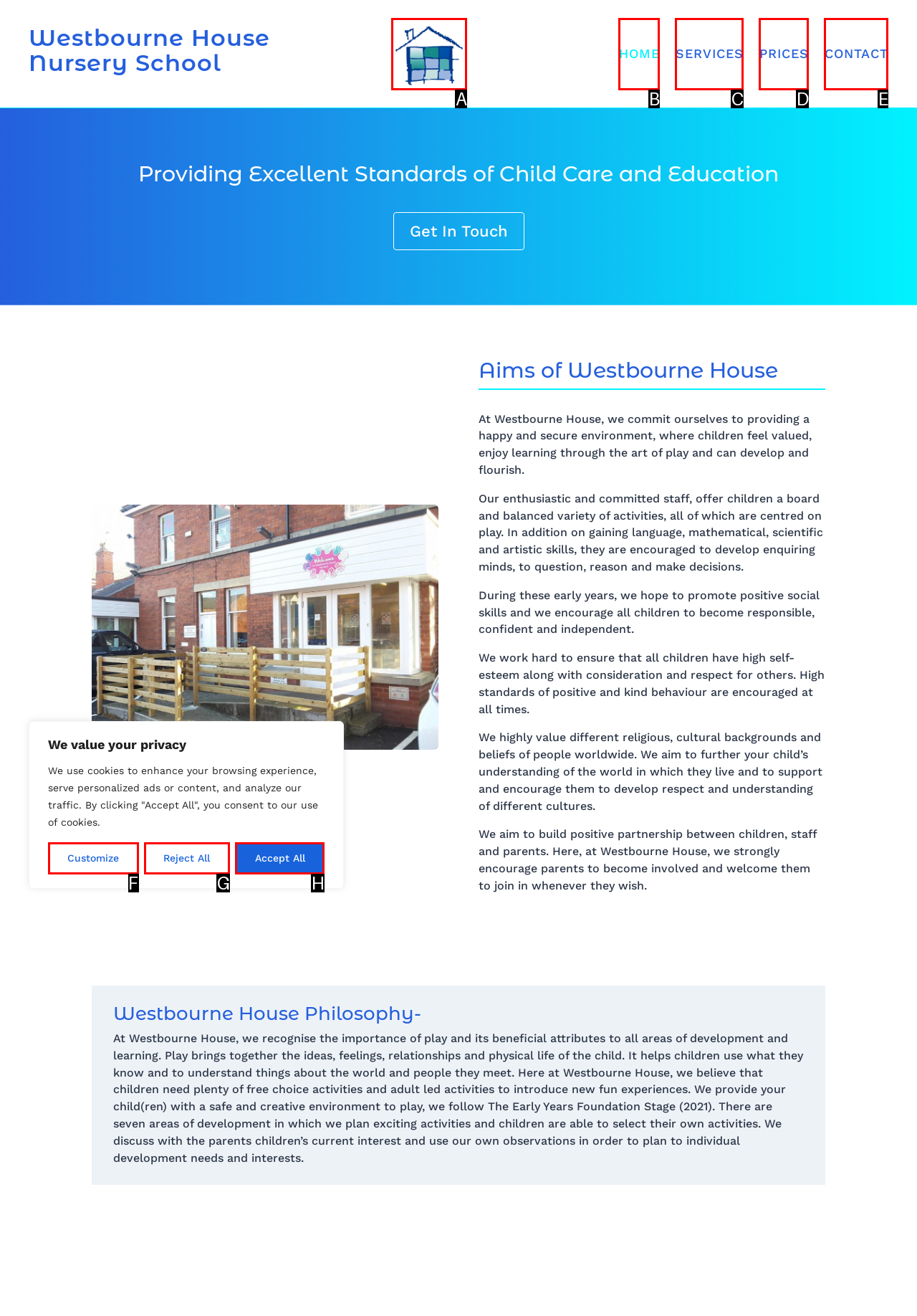Identify the matching UI element based on the description: Reject All
Reply with the letter from the available choices.

G